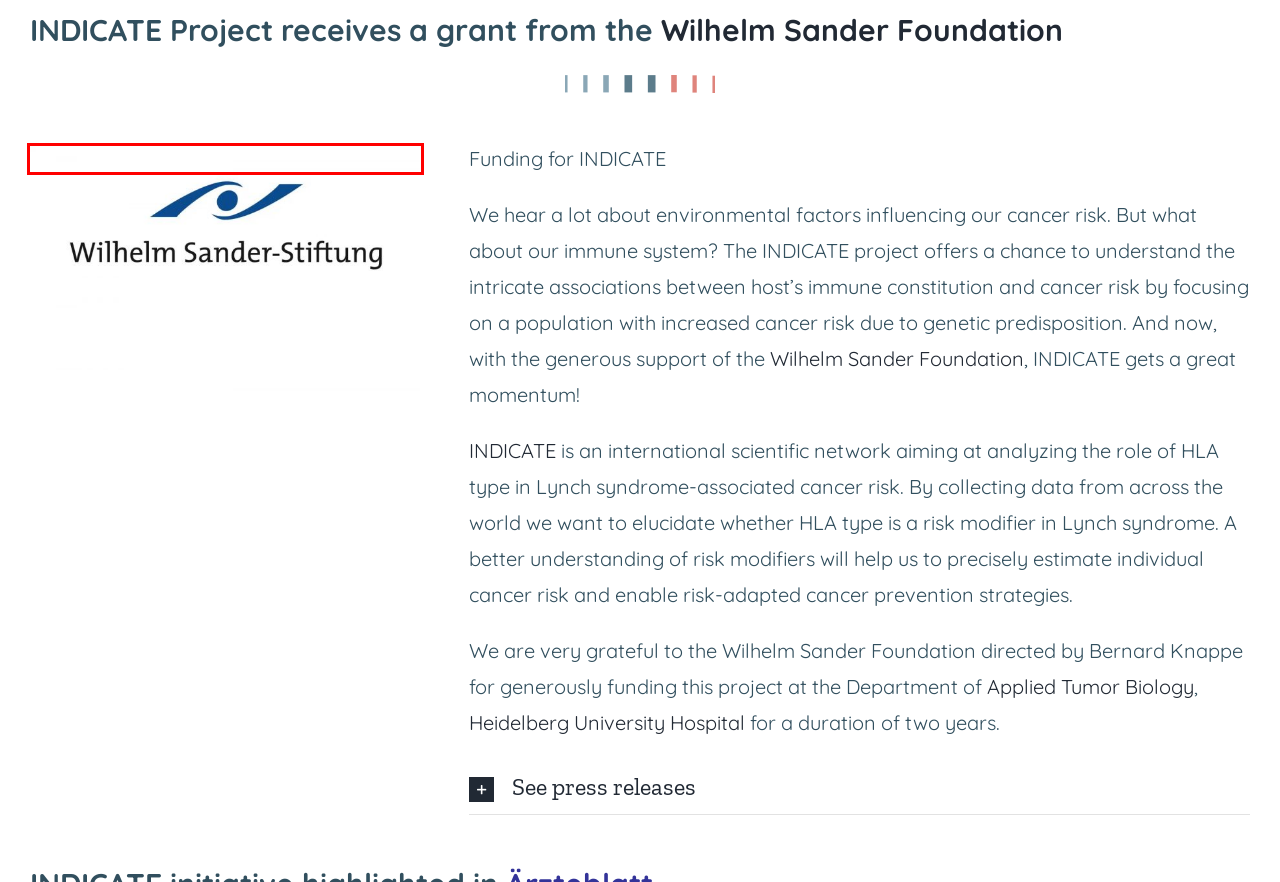You have a screenshot of a webpage with a red bounding box around an element. Choose the best matching webpage description that would appear after clicking the highlighted element. Here are the candidates:
A. Forschungsgruppe untersucht Risikofaktor bei genetisch bedingten...
B. Wilhelm Sander-Stiftung: Förderung der Krebsforschung
C. Universitätsklinikum Heidelberg: Willkommen
D. HITS - HITS
E. Disclosures – INDICATE
F. Contact – INDICATE
G. Deutsches Ärzteblatt: Aktuelles aus Gesundheitspolitik und Medizin
H. Aims – INDICATE

A